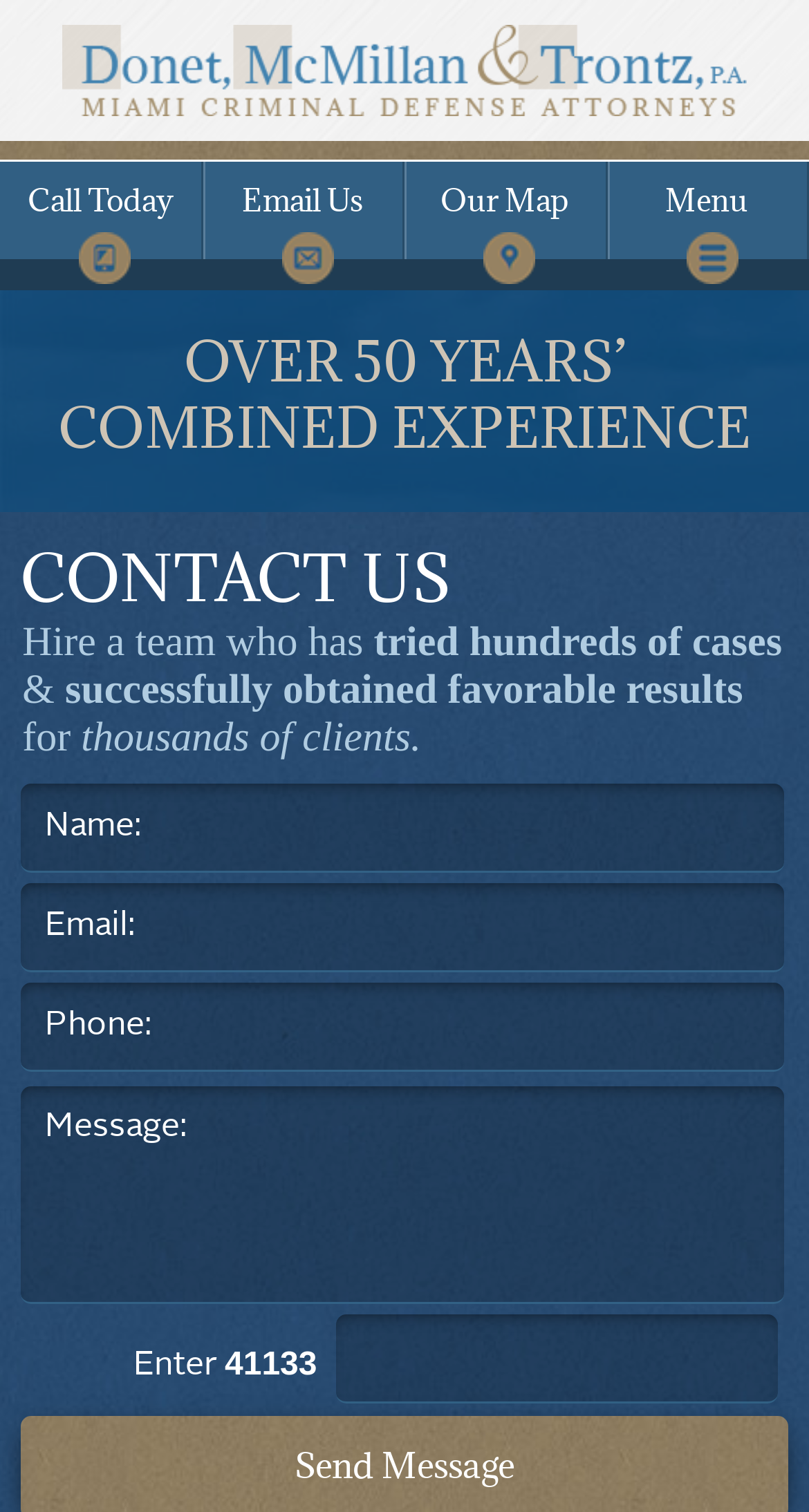Can you find and generate the webpage's heading?

CRIMINAL DEFENSE: OUR PRACTICE AREAS